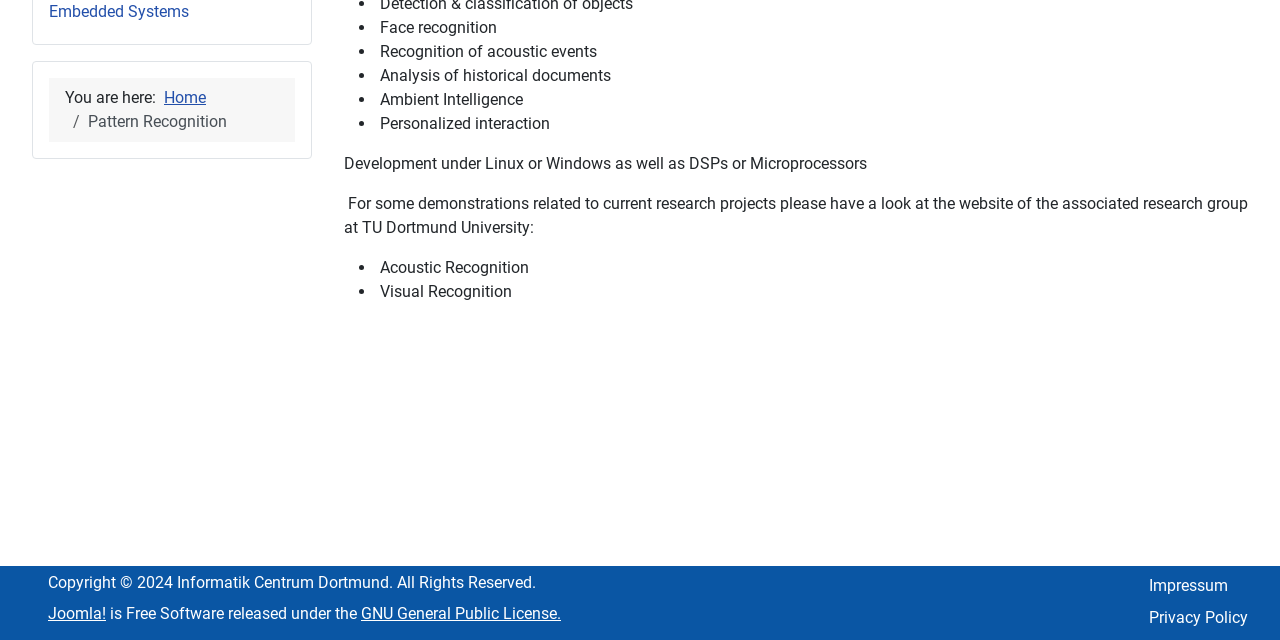From the element description: "Embedded Systems", extract the bounding box coordinates of the UI element. The coordinates should be expressed as four float numbers between 0 and 1, in the order [left, top, right, bottom].

[0.038, 0.003, 0.148, 0.032]